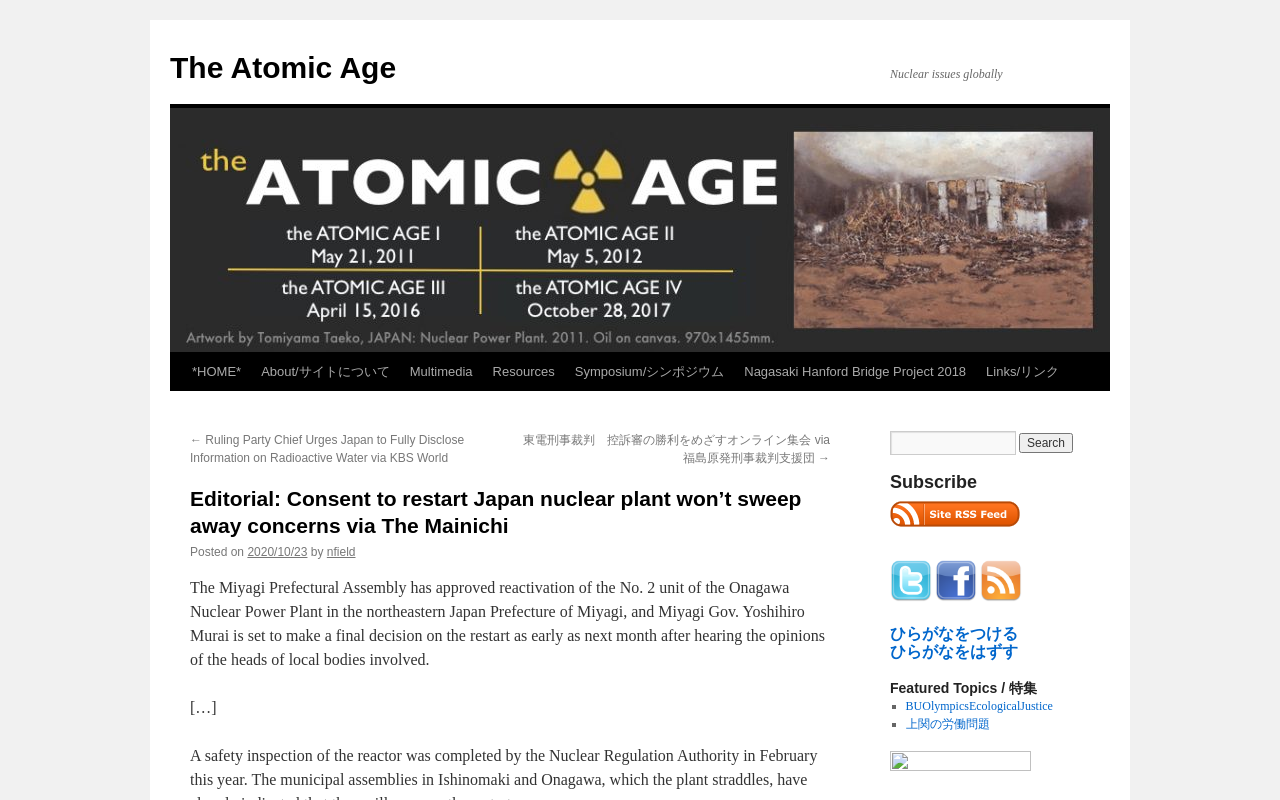Determine the bounding box coordinates for the clickable element to execute this instruction: "Read the latest posts". Provide the coordinates as four float numbers between 0 and 1, i.e., [left, top, right, bottom].

[0.695, 0.658, 0.797, 0.675]